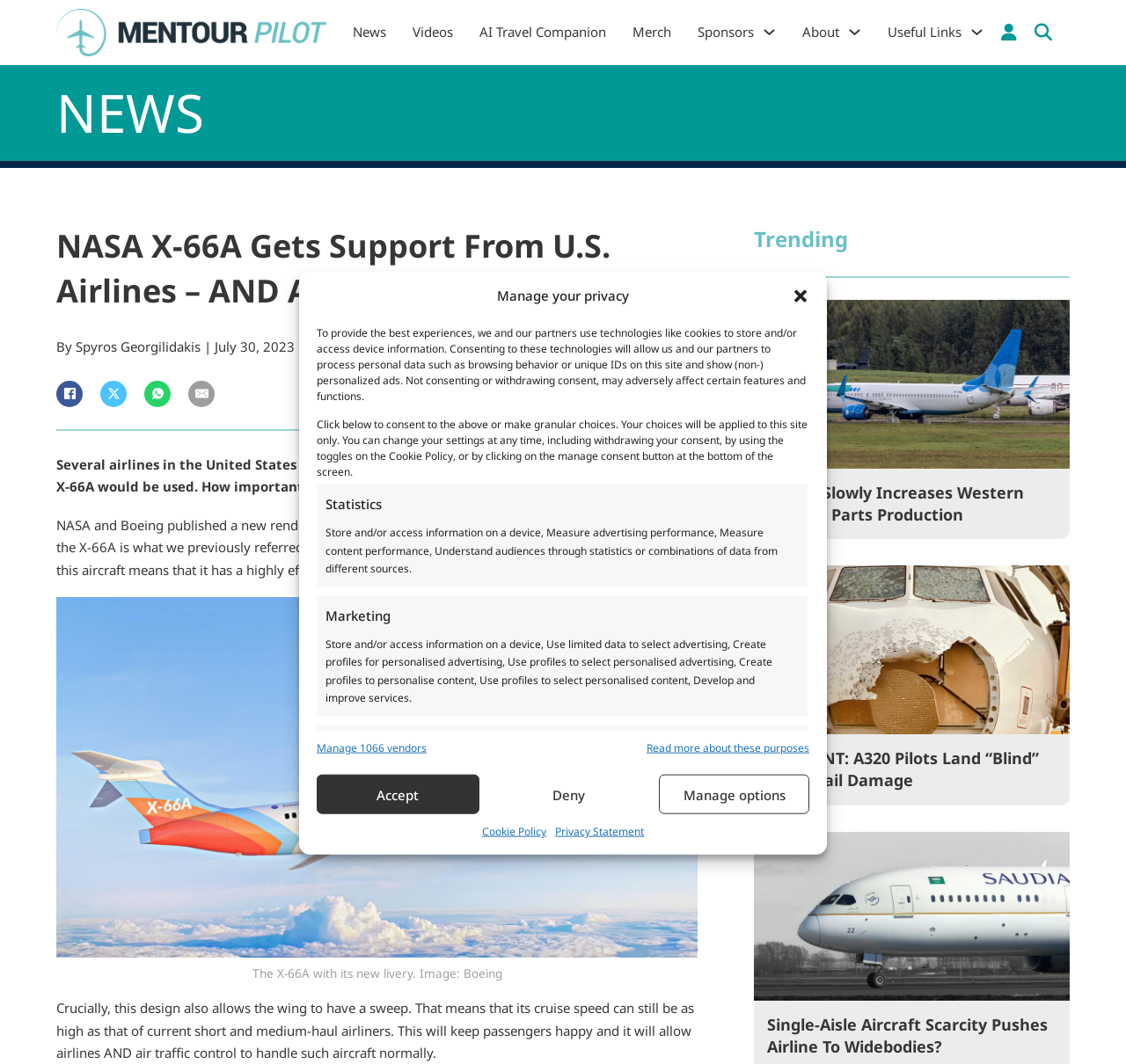Find the bounding box coordinates for the area that should be clicked to accomplish the instruction: "Click the 'Mentour Dev Site' link".

[0.05, 0.008, 0.29, 0.053]